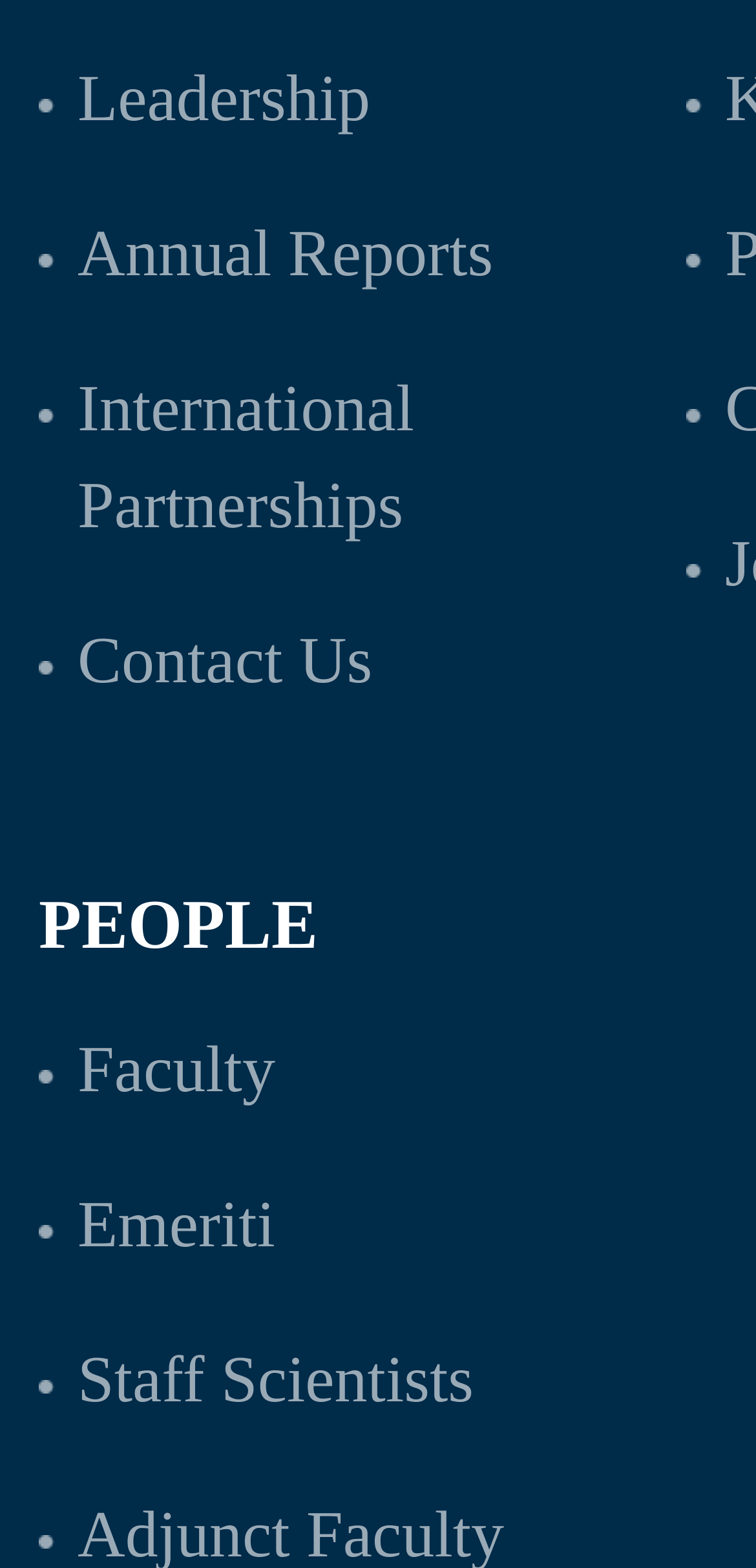Provide a brief response to the question using a single word or phrase: 
How many sections are there in the webpage?

5